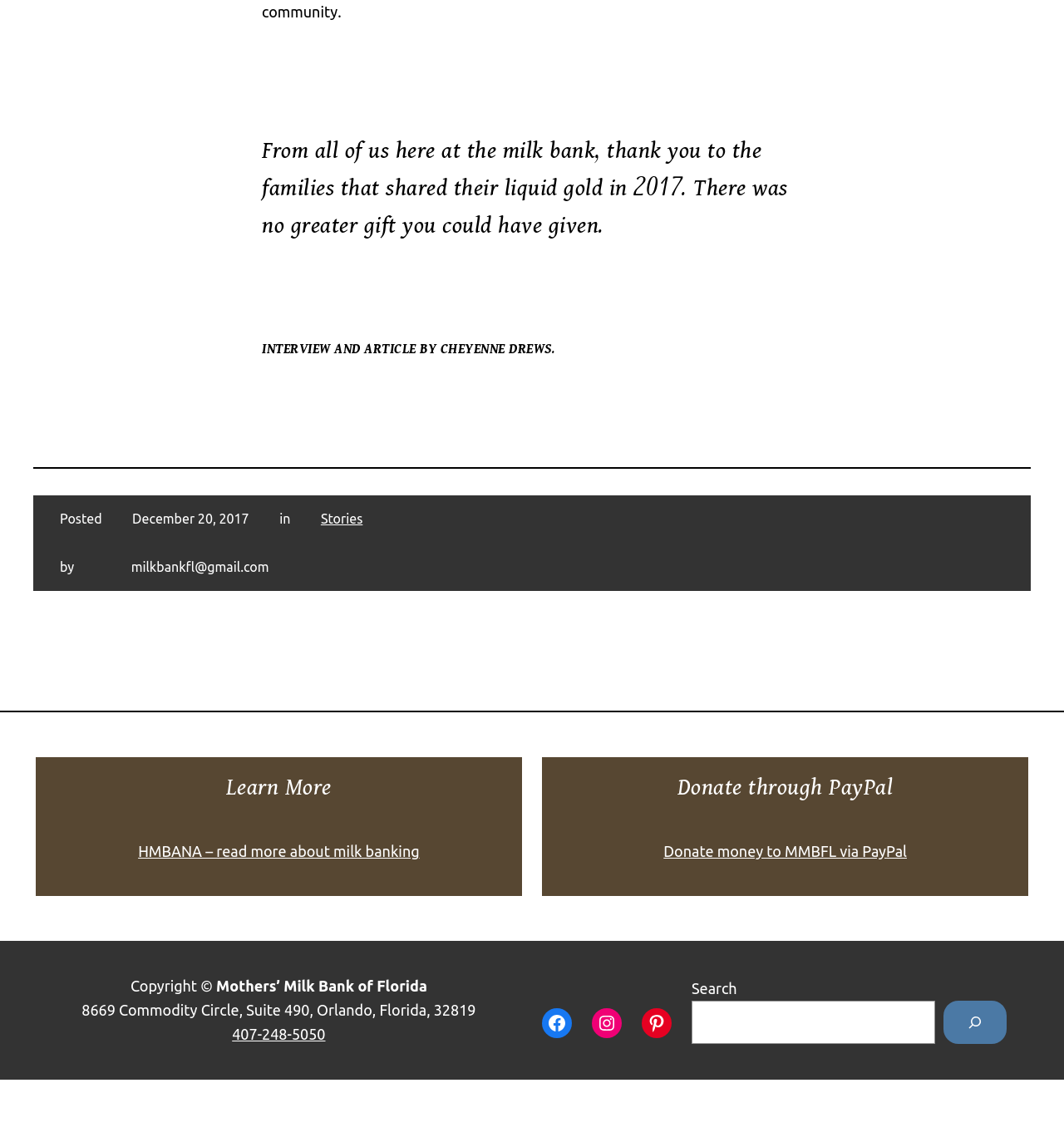What social media platforms are linked on the webpage?
Using the image as a reference, give an elaborate response to the question.

The webpage has links to the organization's social media profiles on Facebook, Instagram, and Pinterest, which can be found in the lower section of the webpage.